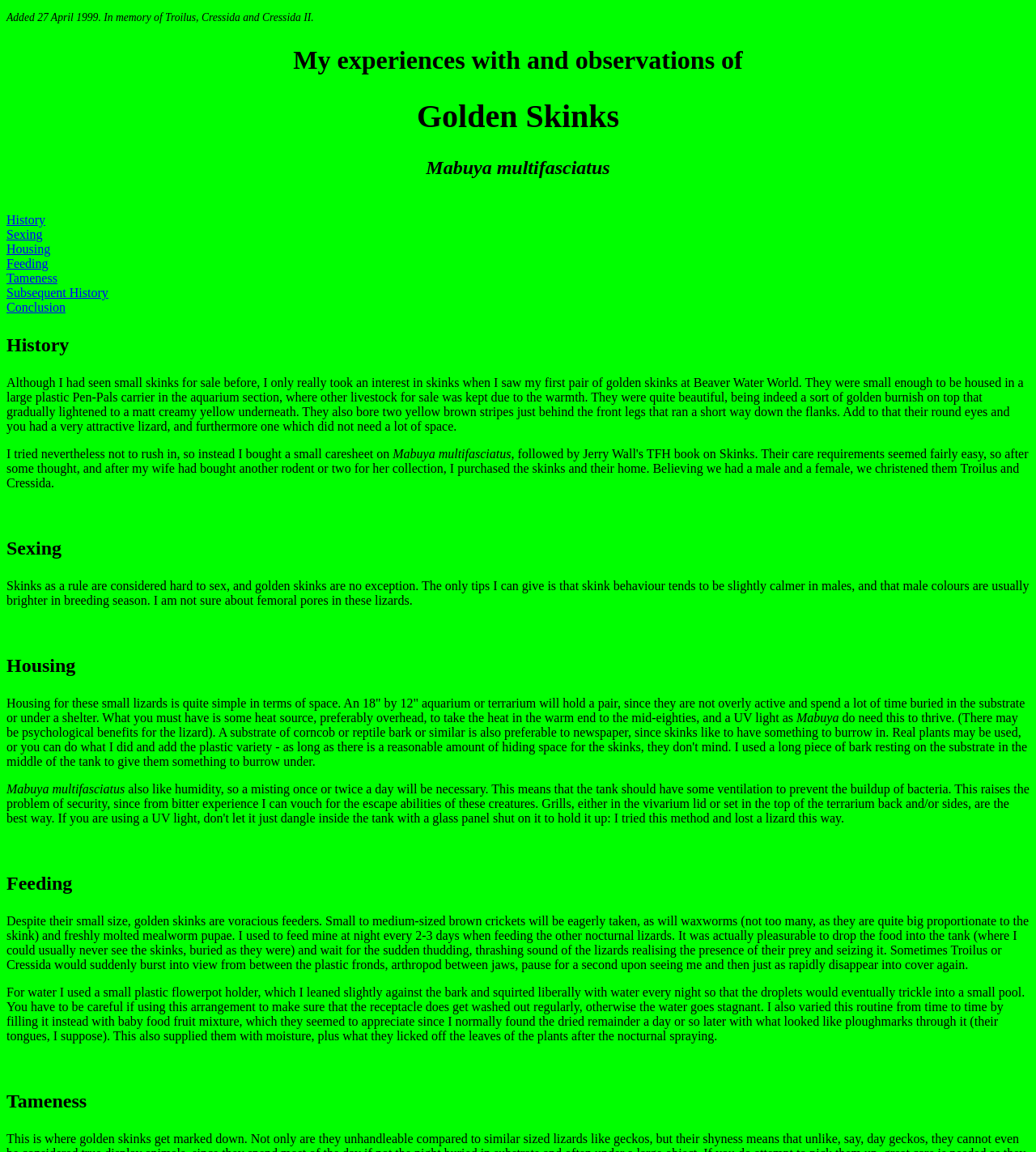Locate the UI element described as follows: "Subsequent History". Return the bounding box coordinates as four float numbers between 0 and 1 in the order [left, top, right, bottom].

[0.006, 0.248, 0.105, 0.26]